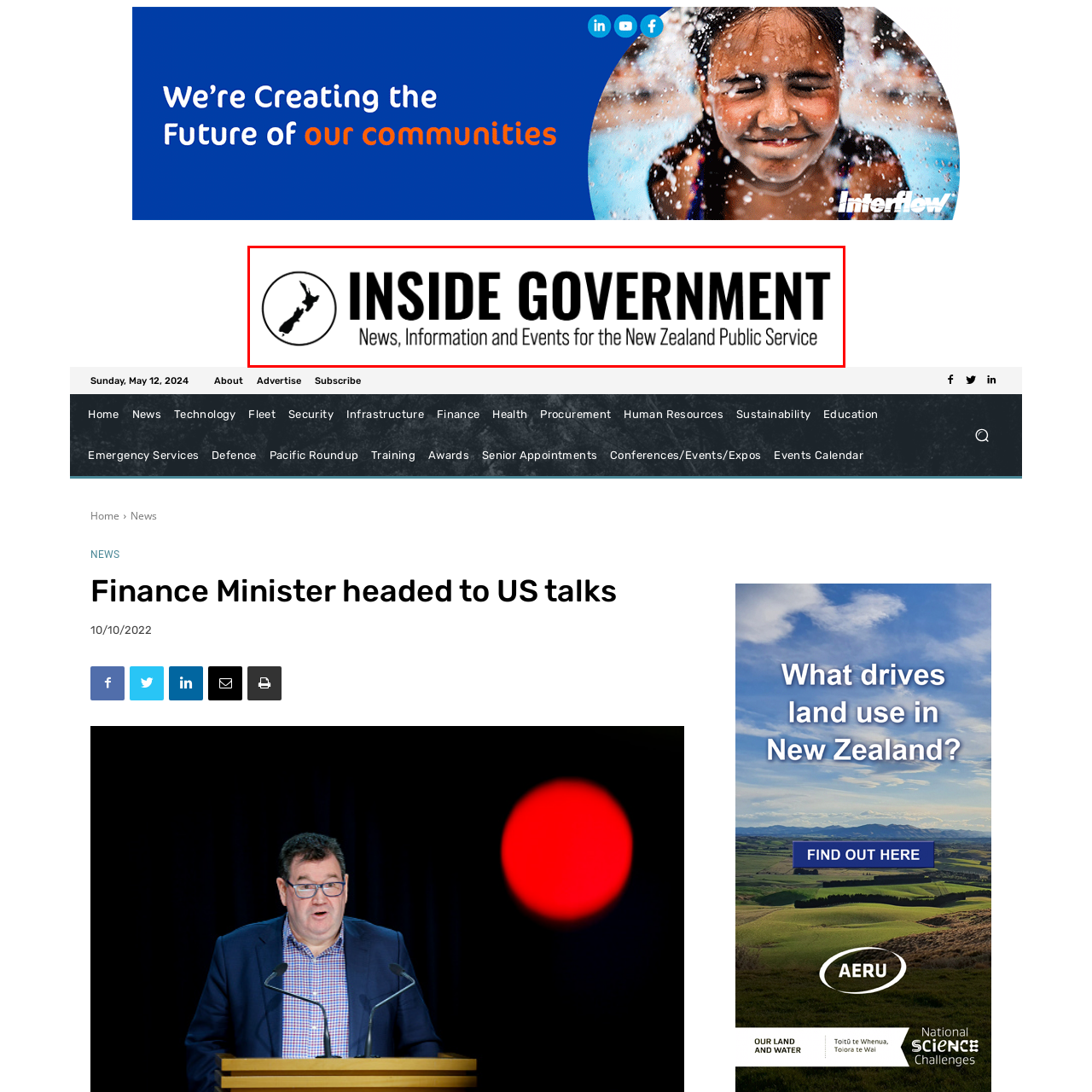Illustrate the image within the red boundary with a detailed caption.

The image features the logo of "Inside Government NZ," positioned within an elegant circular design that includes an outline of New Zealand. The minimalist black and white aesthetic conveys a sense of professionalism and clarity, embodying the publication's focus on government affairs. Beneath the logo, the tagline reads: "News, Information and Events for the New Zealand Public Service," emphasizing the organization’s commitment to delivering relevant updates and resources for public service professionals in New Zealand. This visual representation effectively captures the essence of the publication's mission to inform and engage its audience.